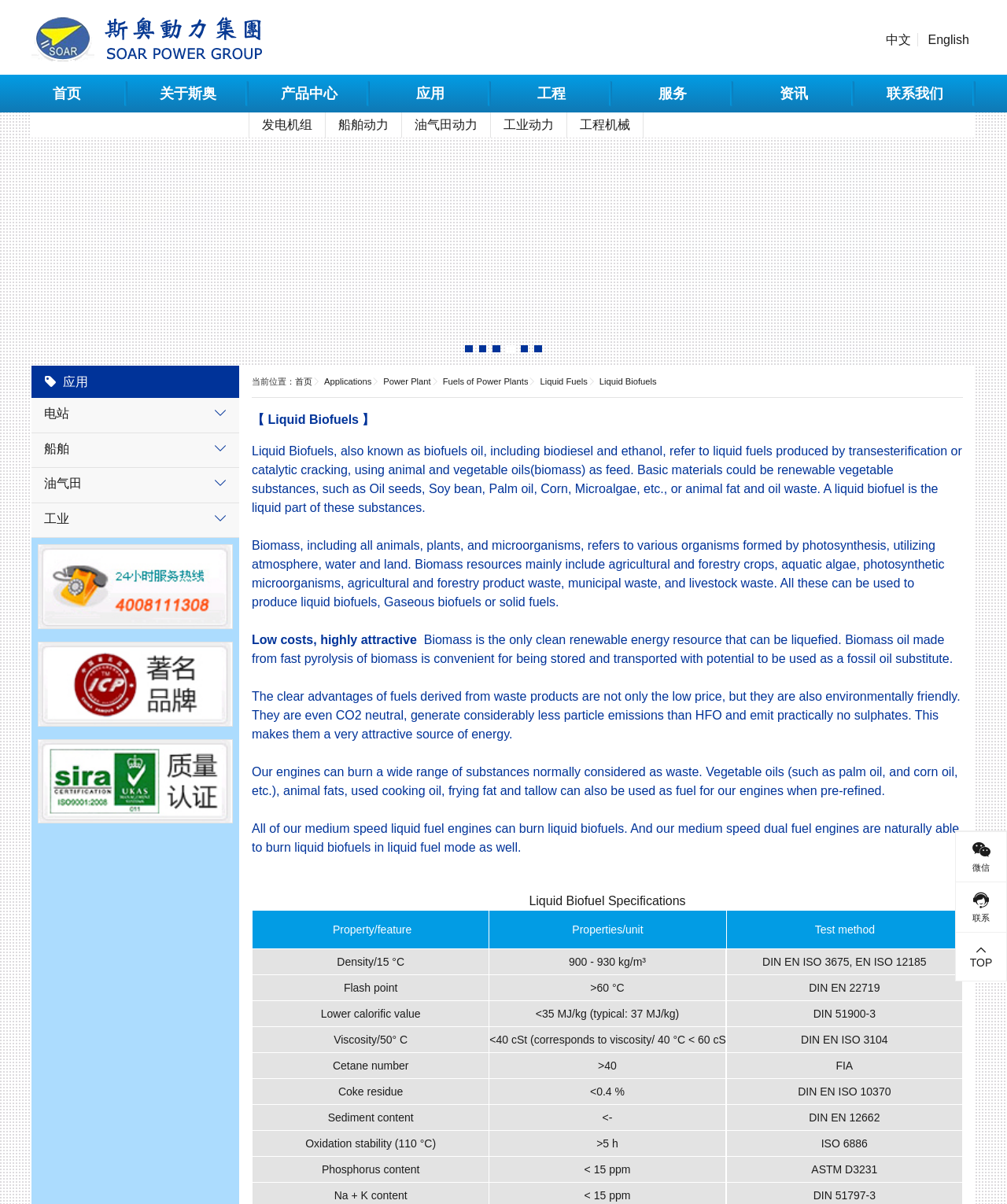Please provide a comprehensive response to the question based on the details in the image: What is Liquid Biofuels also known as?

According to the webpage, Liquid Biofuels is also known as biofuels oil, which includes biodiesel and ethanol, and is produced by transesterification or catalytic cracking using animal and vegetable oils as feed.